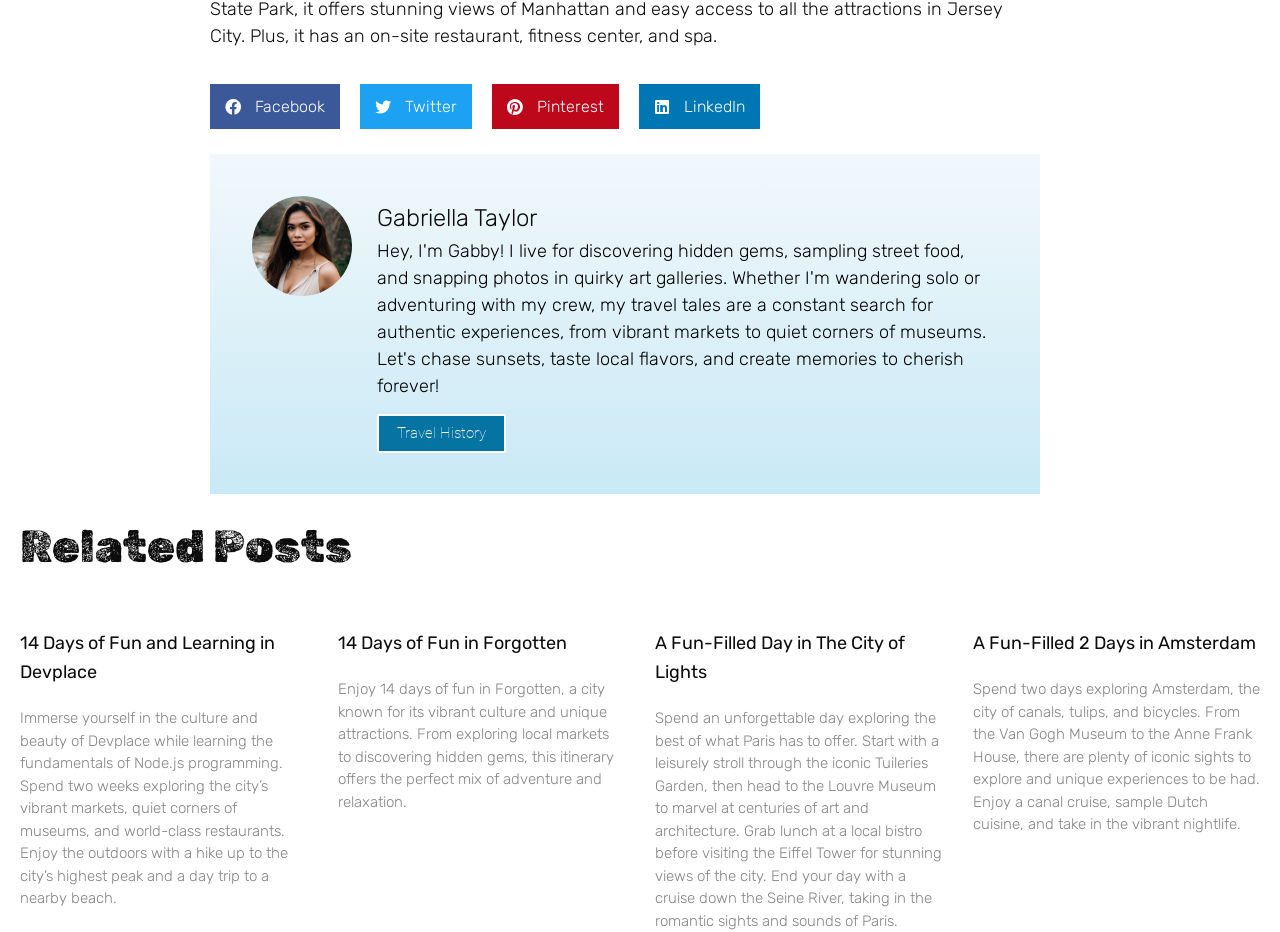Please determine the bounding box coordinates of the clickable area required to carry out the following instruction: "Share on Facebook". The coordinates must be four float numbers between 0 and 1, represented as [left, top, right, bottom].

[0.164, 0.09, 0.266, 0.139]